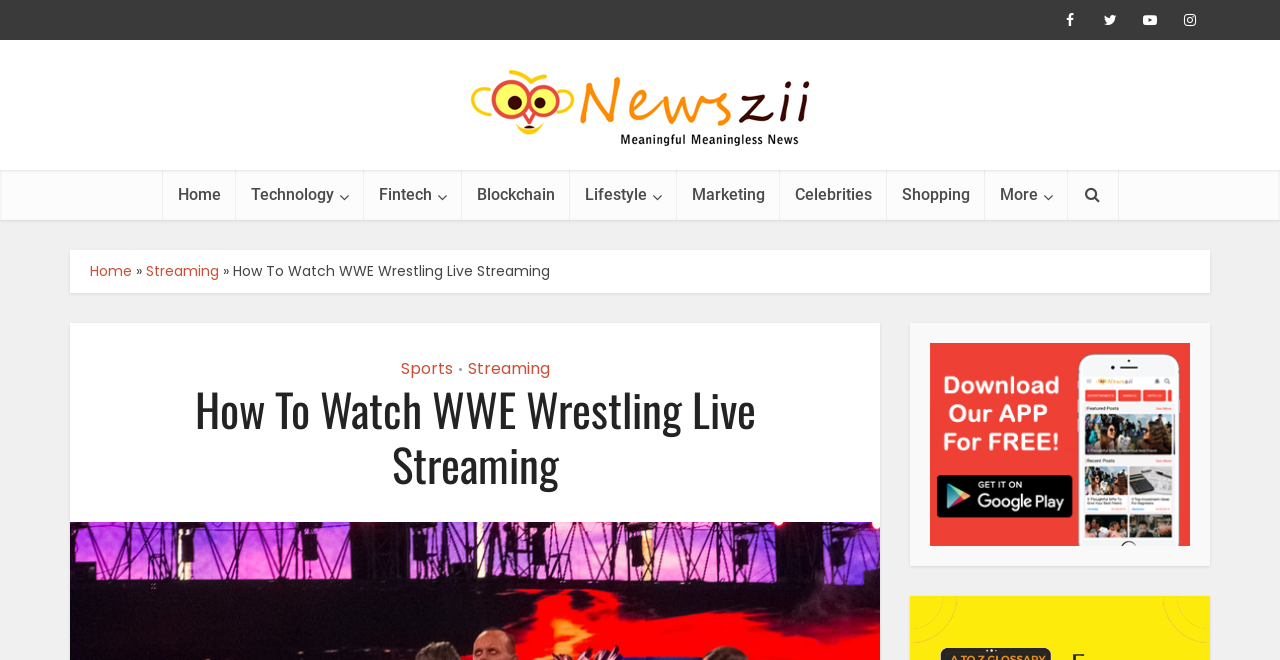Please specify the coordinates of the bounding box for the element that should be clicked to carry out this instruction: "Go to the Streaming page". The coordinates must be four float numbers between 0 and 1, formatted as [left, top, right, bottom].

[0.114, 0.395, 0.171, 0.426]